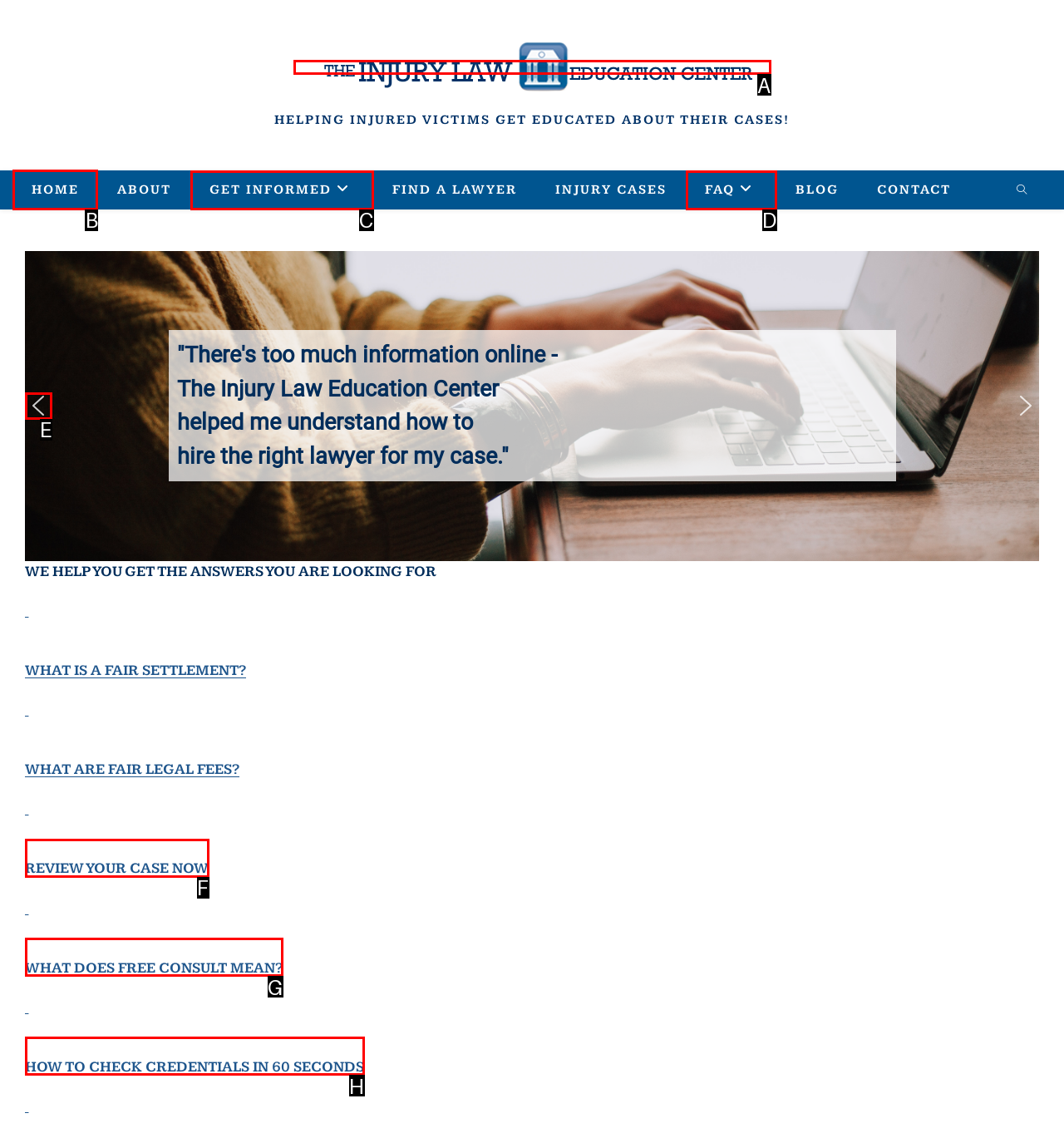Tell me the letter of the UI element to click in order to accomplish the following task: Add a review
Answer with the letter of the chosen option from the given choices directly.

None